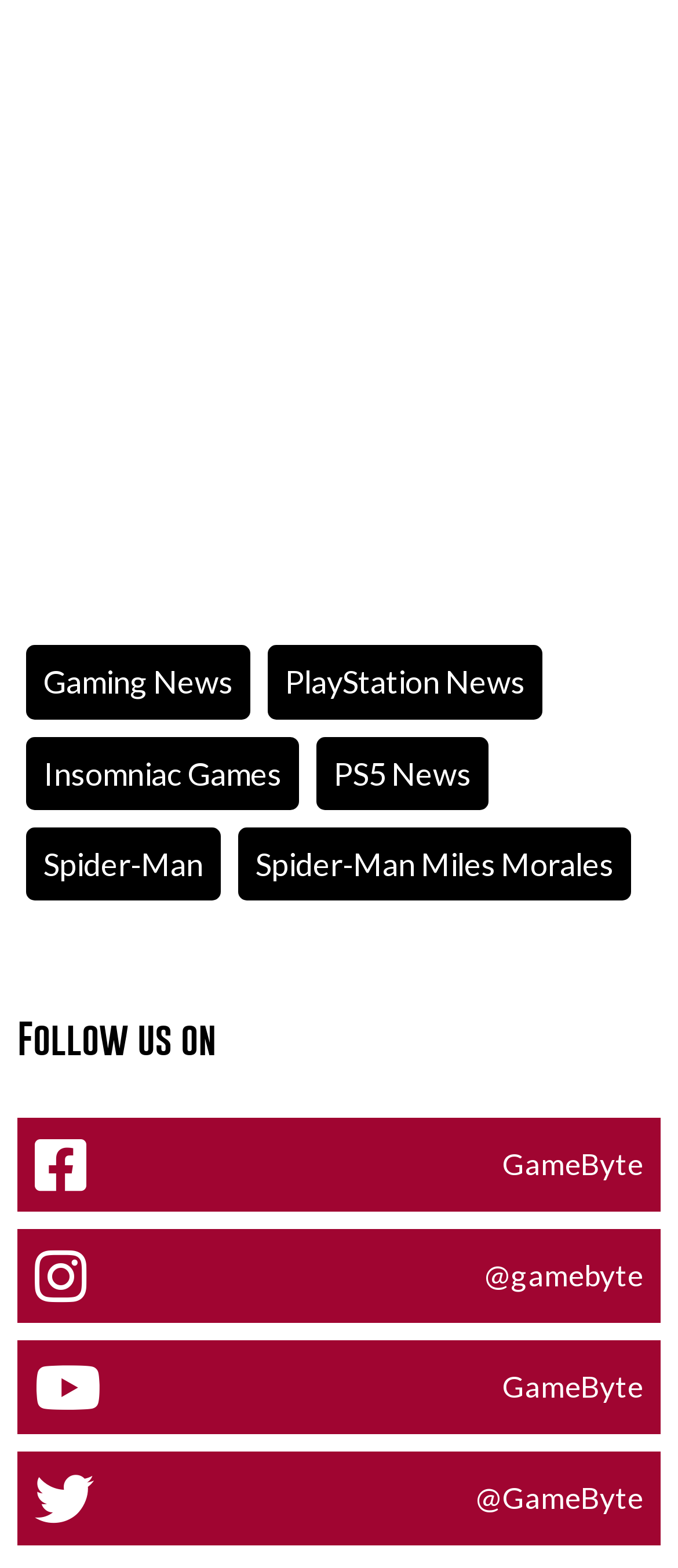What is the first PlayStation-related link?
By examining the image, provide a one-word or phrase answer.

PlayStation News